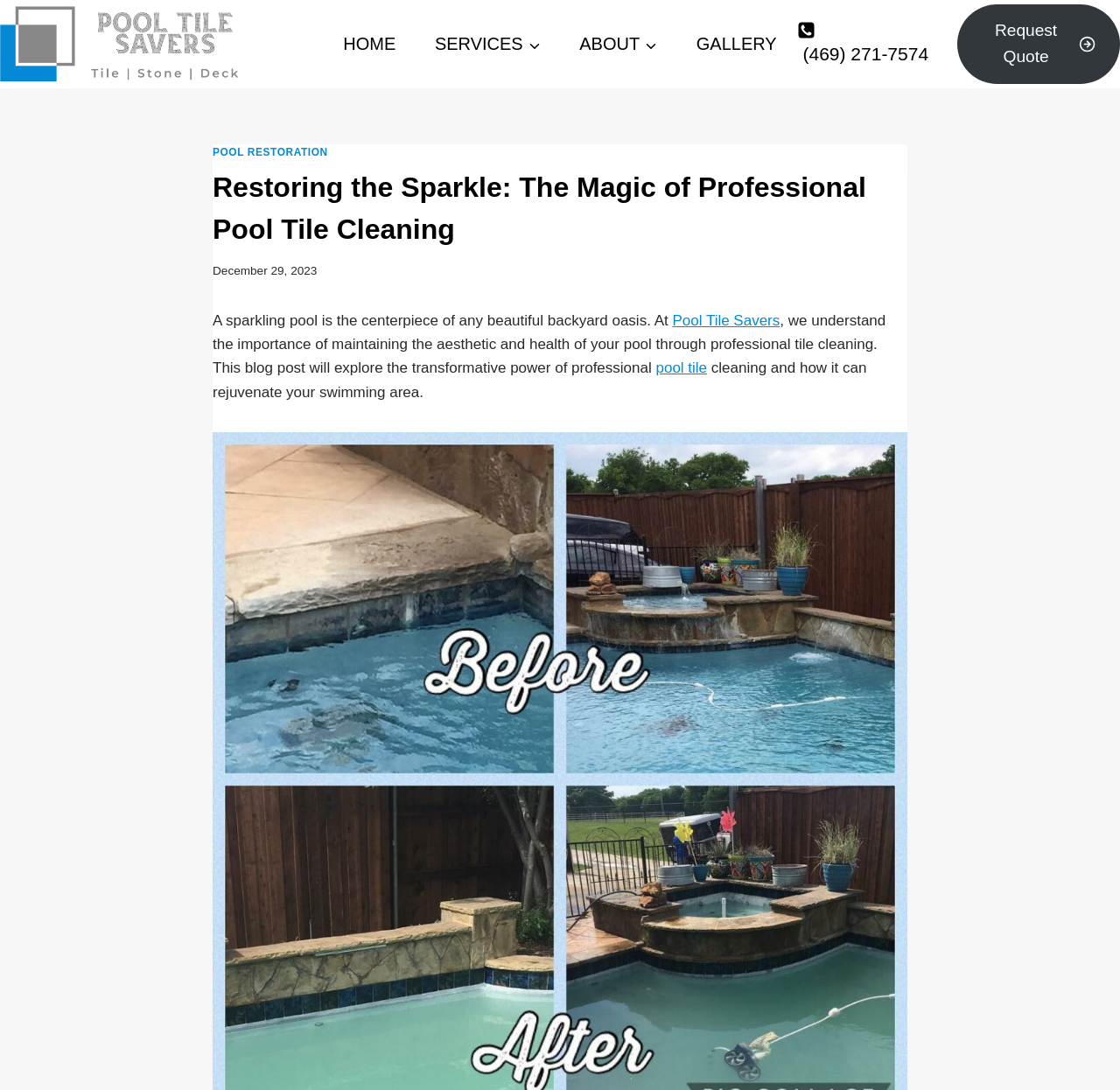What is the call-to-action at the bottom of the webpage?
Use the information from the image to give a detailed answer to the question.

The call-to-action at the bottom of the webpage is 'Request Quote', which can be found in the link element within the complementary section of the webpage.